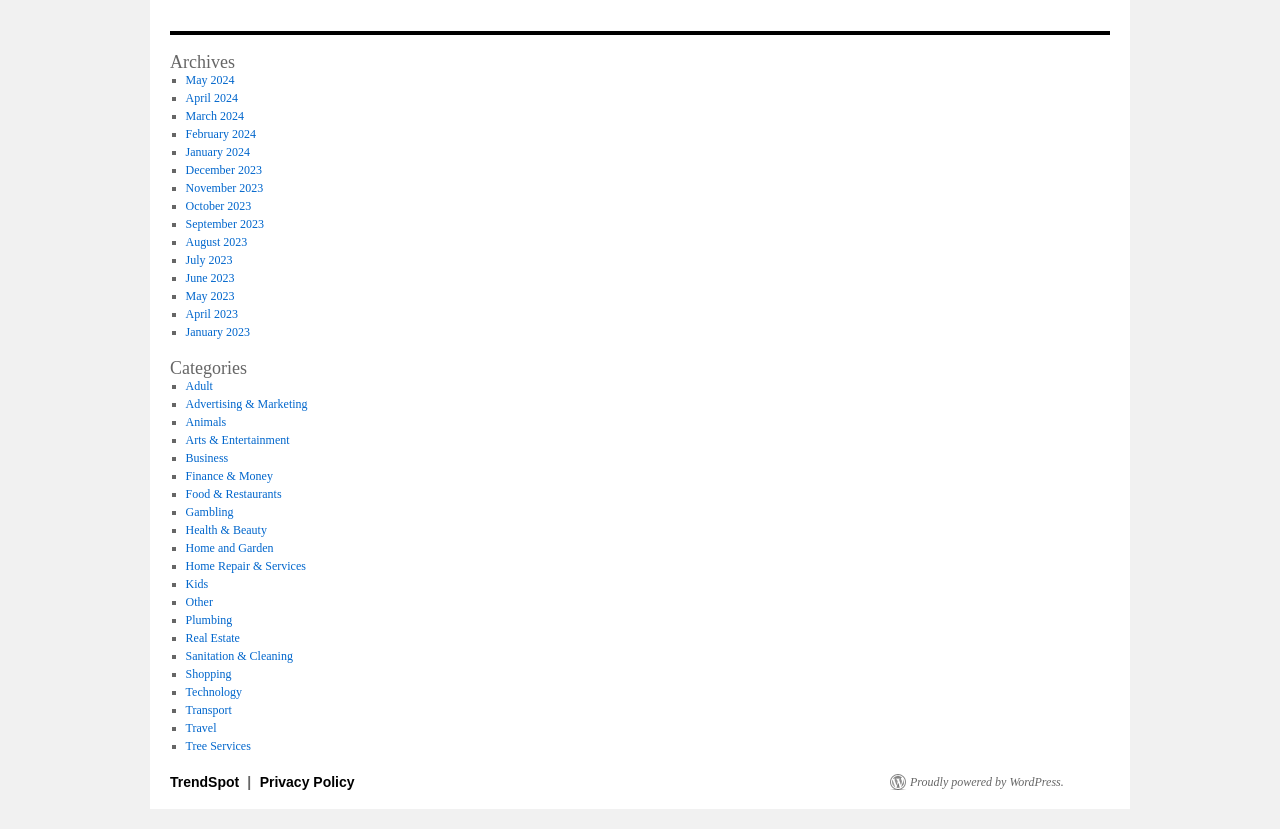Please identify the bounding box coordinates for the region that you need to click to follow this instruction: "Browse Categories".

[0.133, 0.433, 0.305, 0.455]